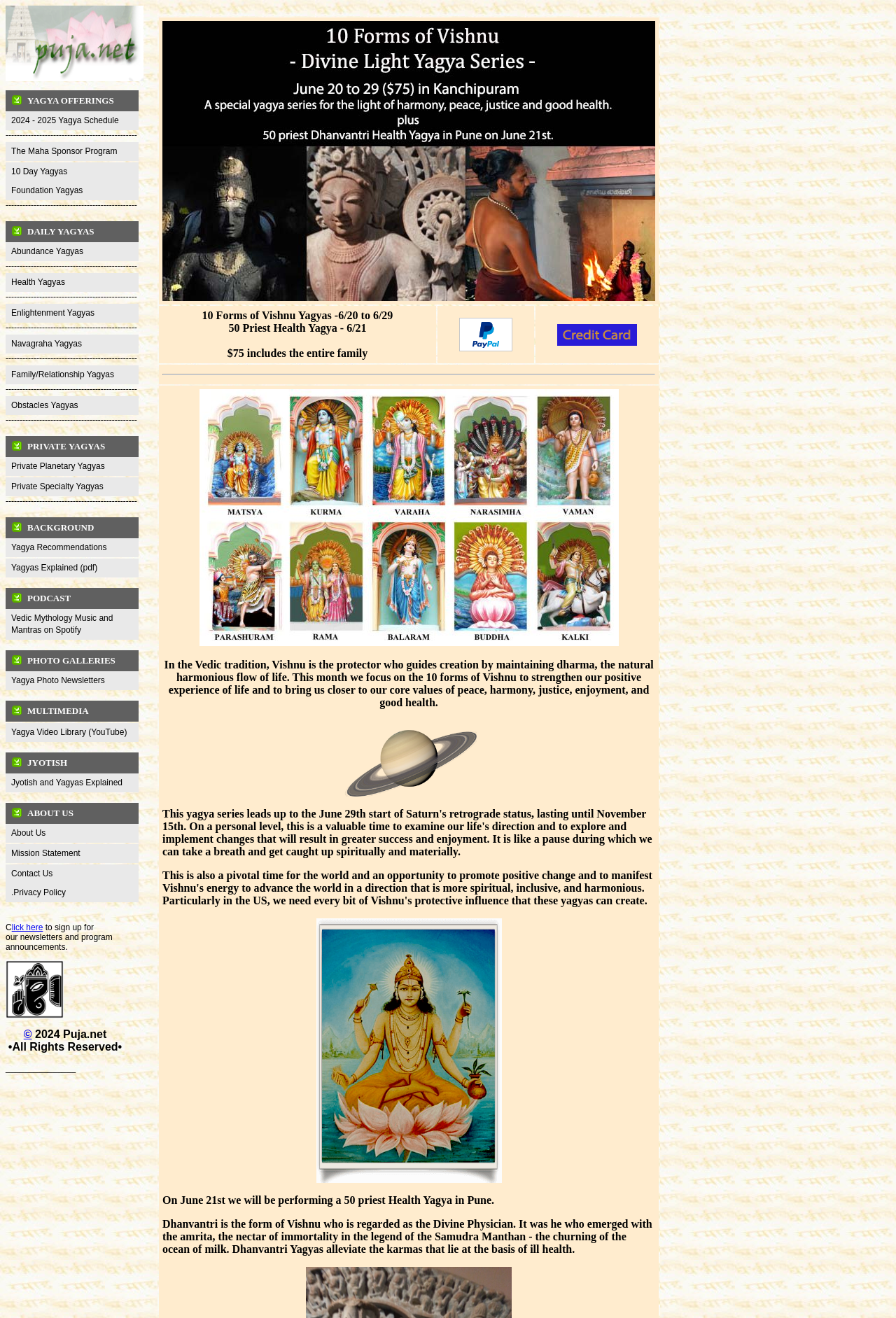Please determine the bounding box coordinates of the element's region to click in order to carry out the following instruction: "Click on 2024 - 2025 Yagya Schedule". The coordinates should be four float numbers between 0 and 1, i.e., [left, top, right, bottom].

[0.006, 0.084, 0.155, 0.099]